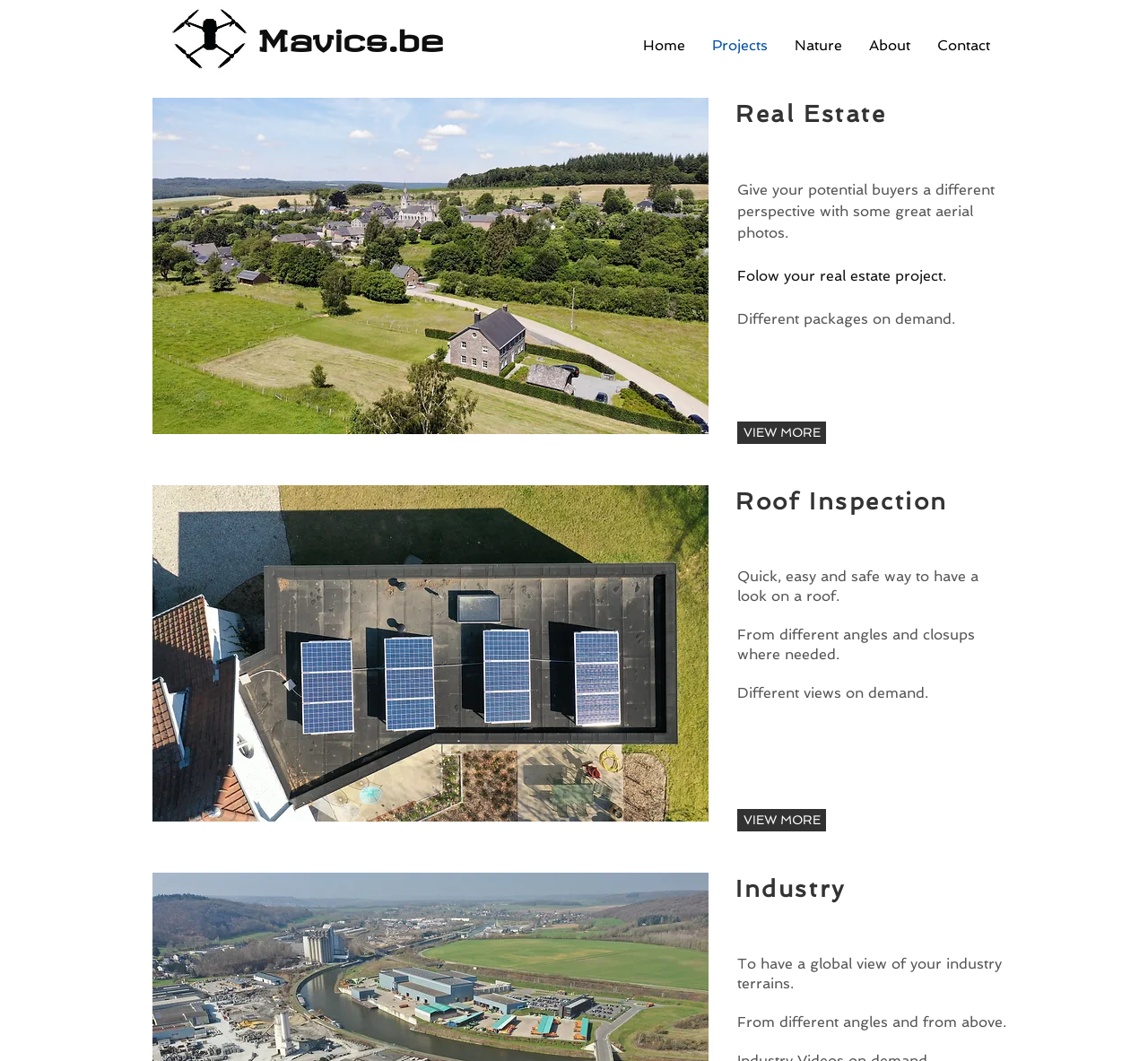Based on what you see in the screenshot, provide a thorough answer to this question: What is the purpose of the industry project?

By analyzing the webpage, I can see that the purpose of the industry project is to 'have a global view of your industry terrains'. This suggests that the project is intended to provide a comprehensive overview of industrial areas or sites.